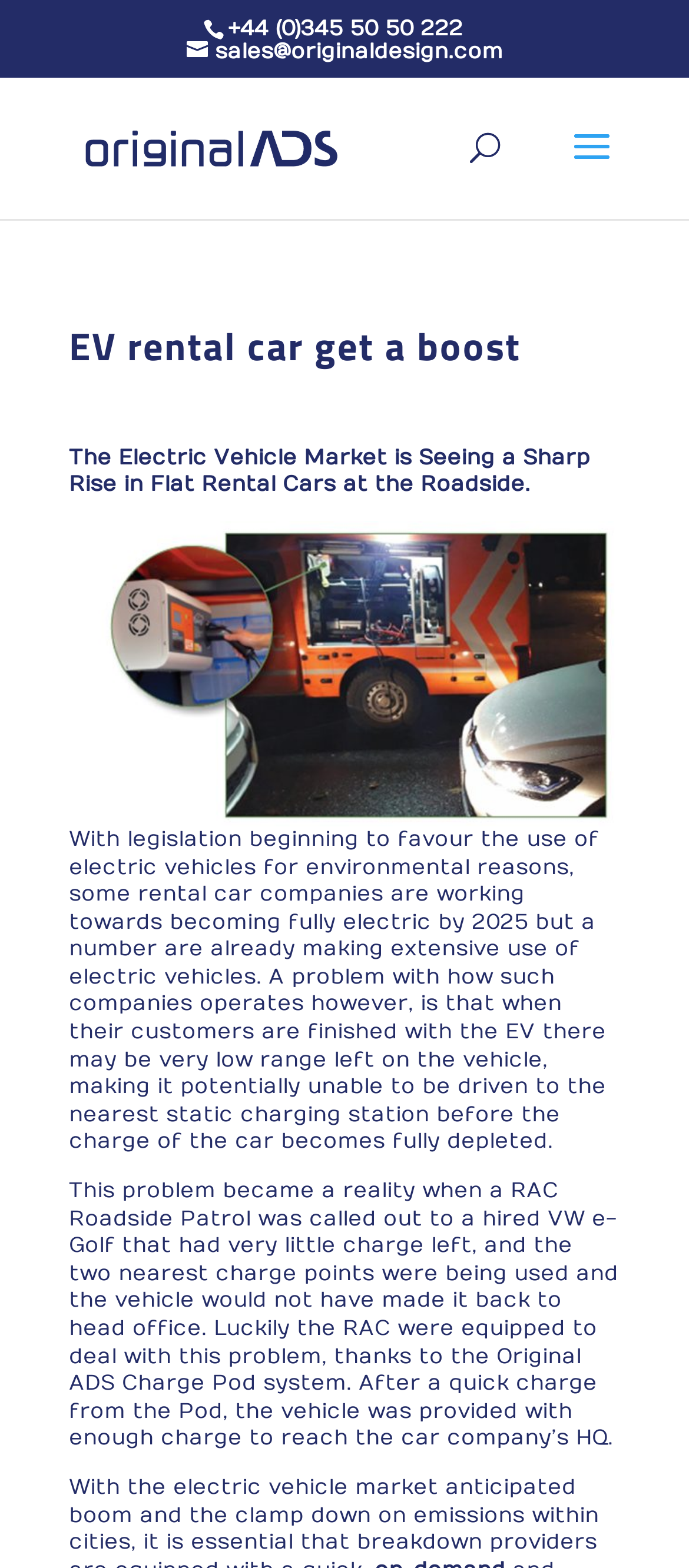Please specify the bounding box coordinates in the format (top-left x, top-left y, bottom-right x, bottom-right y), with all values as floating point numbers between 0 and 1. Identify the bounding box of the UI element described by: alt="Original ADS"

[0.11, 0.086, 0.51, 0.102]